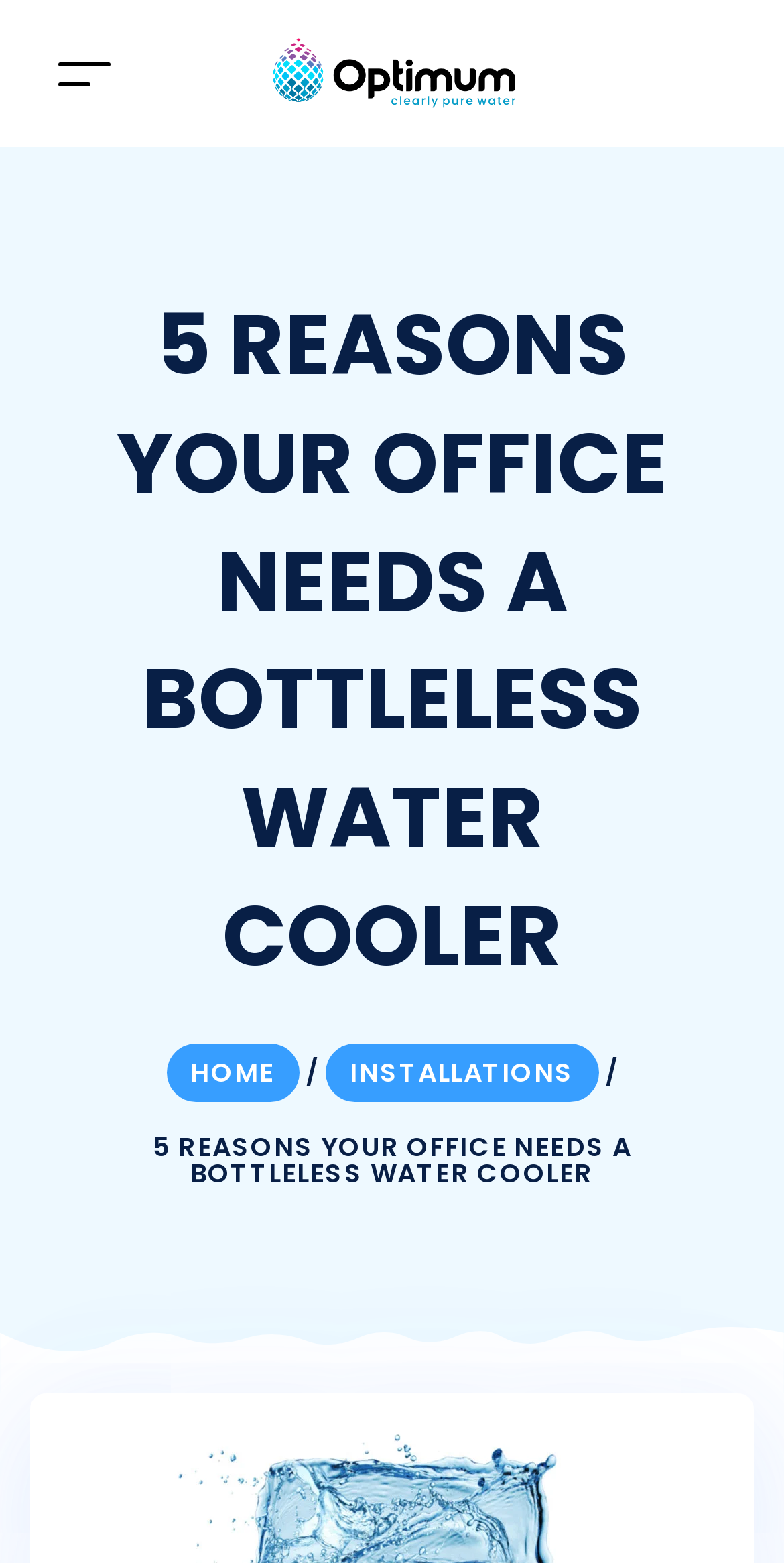Describe the entire webpage, focusing on both content and design.

The webpage is about the benefits of using a bottleless water cooler in an office, specifically highlighting the five reasons why it's a better investment than bottled water. 

At the top left of the page, there is a link to "Optimum Water Solutions" accompanied by an image with the same name. Below this, there is a button to toggle navigation, which controls a navbar element. 

The main heading "5 REASONS YOUR OFFICE NEEDS A BOTTLELESS WATER COOLER" is prominently displayed in the middle of the page. 

Towards the bottom of the page, there is a navigation menu with links to "HOME" and "INSTALLATIONS", separated by a slash. 

Above the navigation menu, there is a repeated heading "5 REASONS YOUR OFFICE NEEDS A BOTTLELESS WATER COOLER". 

At the very bottom of the page, there is a full-width image that spans the entire width of the page.